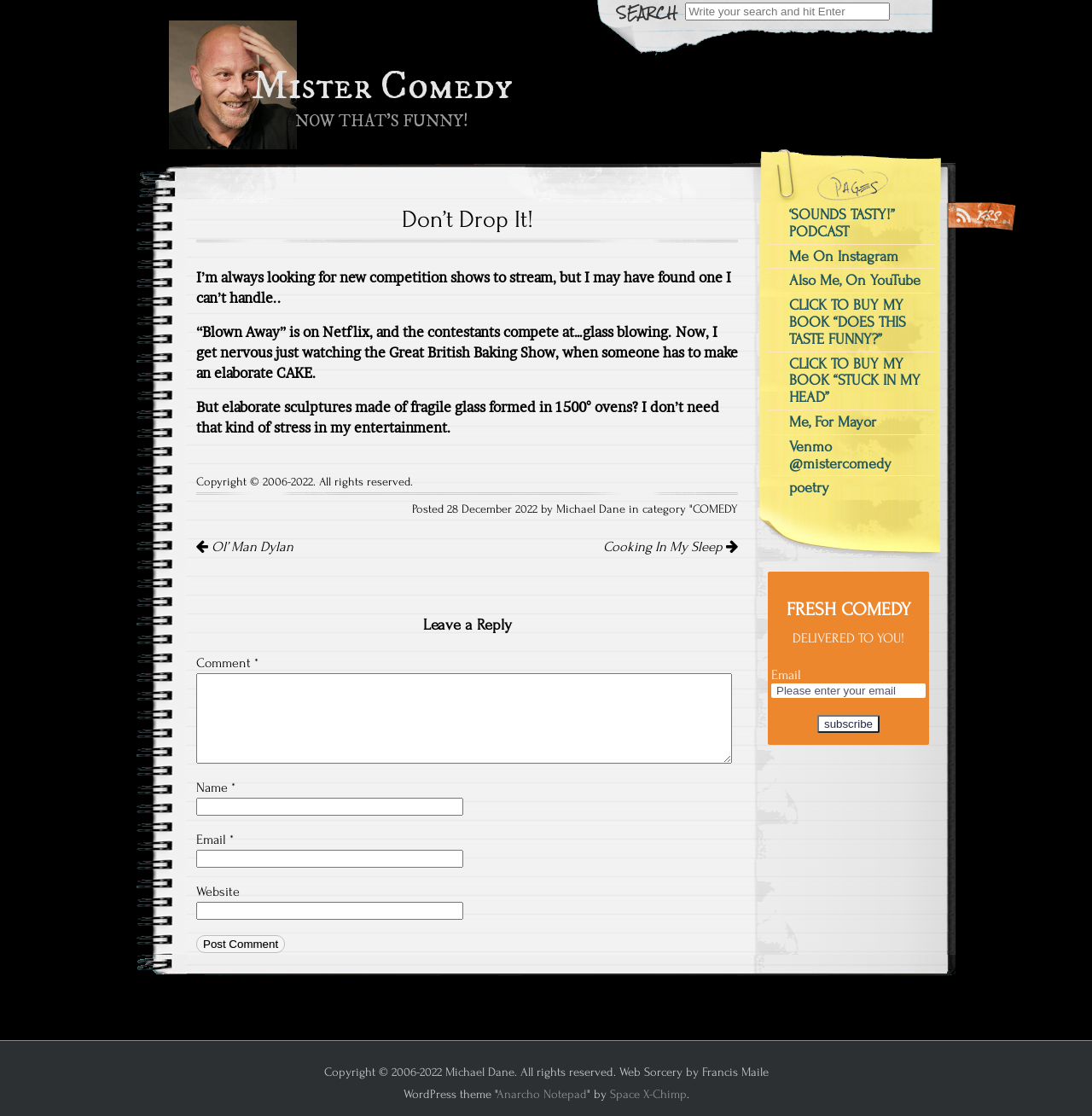Show me the bounding box coordinates of the clickable region to achieve the task as per the instruction: "Search for something".

[0.627, 0.002, 0.815, 0.018]